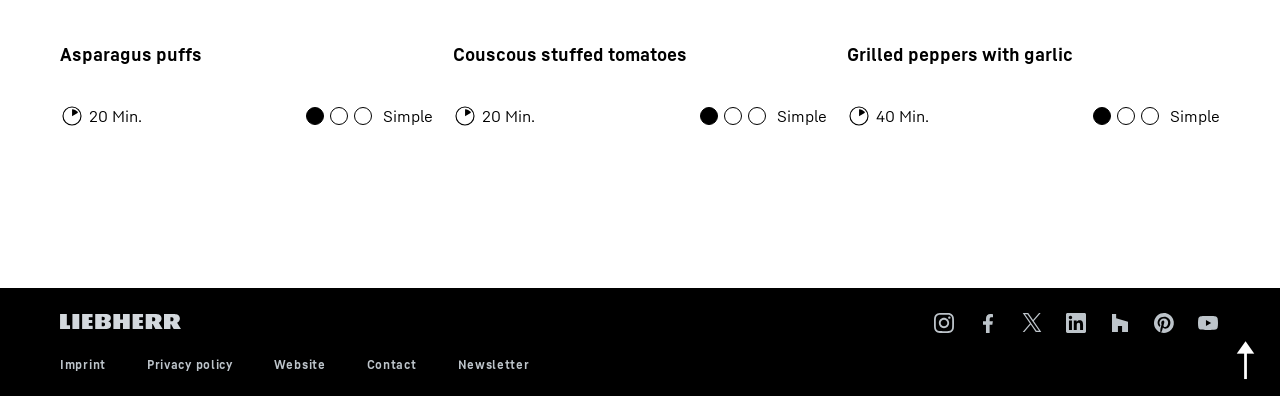Could you specify the bounding box coordinates for the clickable section to complete the following instruction: "Open Instagram"?

[0.728, 0.781, 0.747, 0.841]